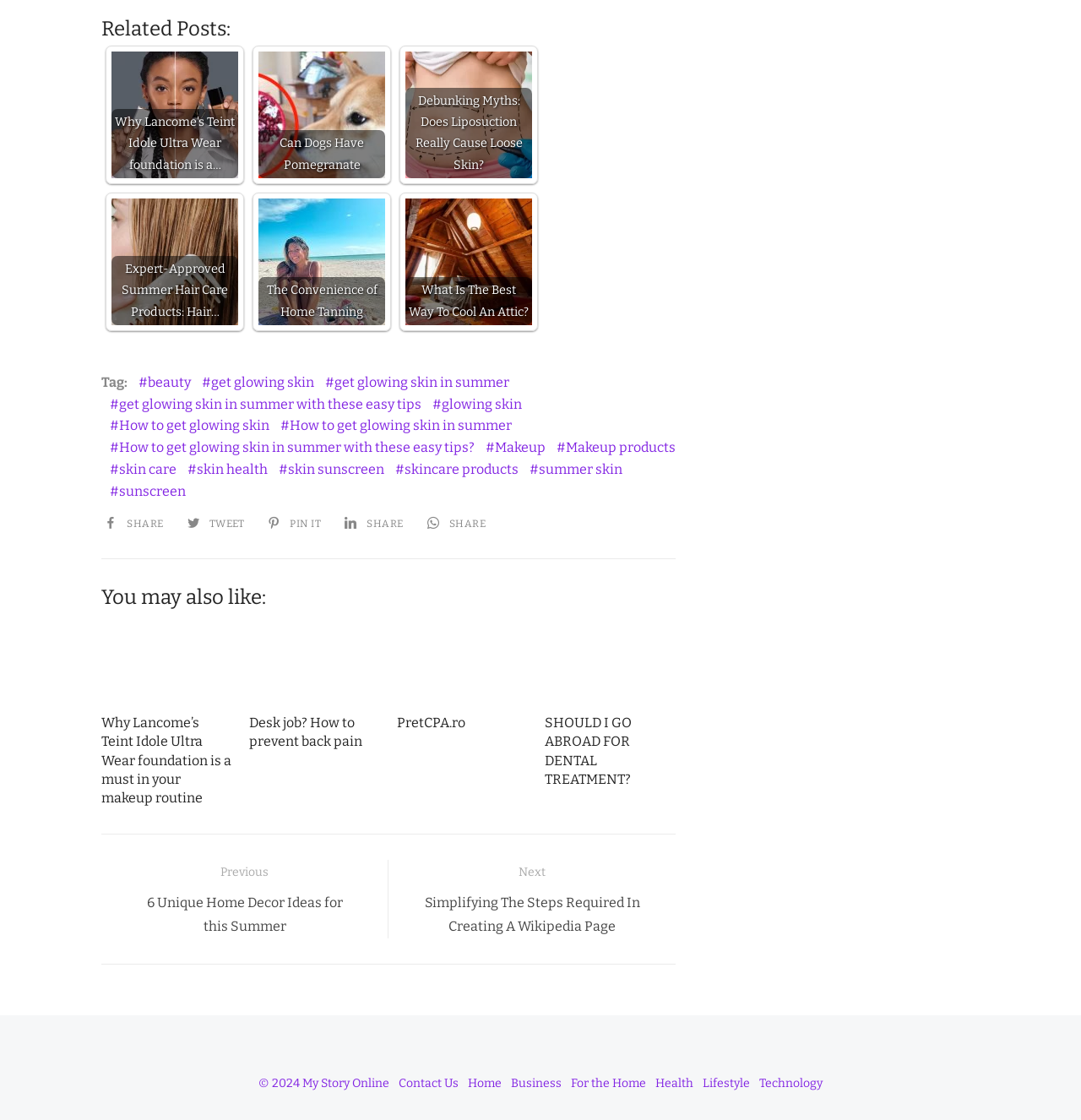Can you identify the bounding box coordinates of the clickable region needed to carry out this instruction: 'Click on the 'Next post: Simplifying The Steps Required In Creating A Wikipedia Page' link'? The coordinates should be four float numbers within the range of 0 to 1, stated as [left, top, right, bottom].

[0.375, 0.768, 0.609, 0.838]